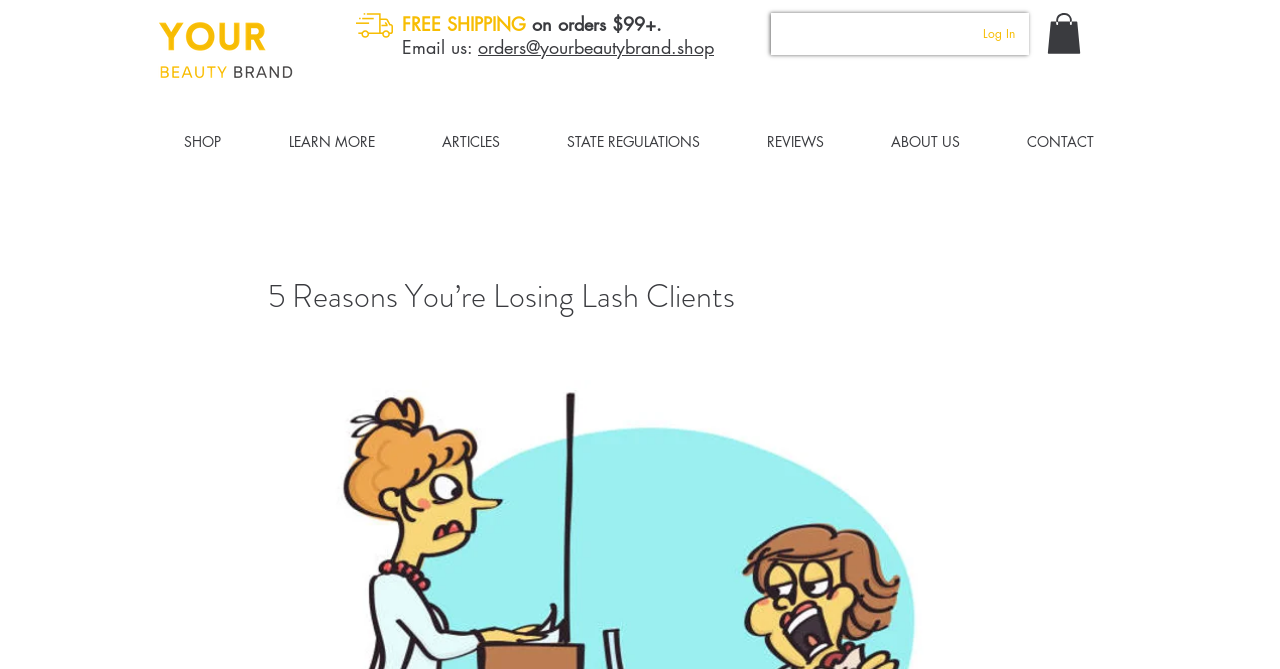Please find the bounding box for the UI component described as follows: "Log In".

[0.757, 0.029, 0.804, 0.072]